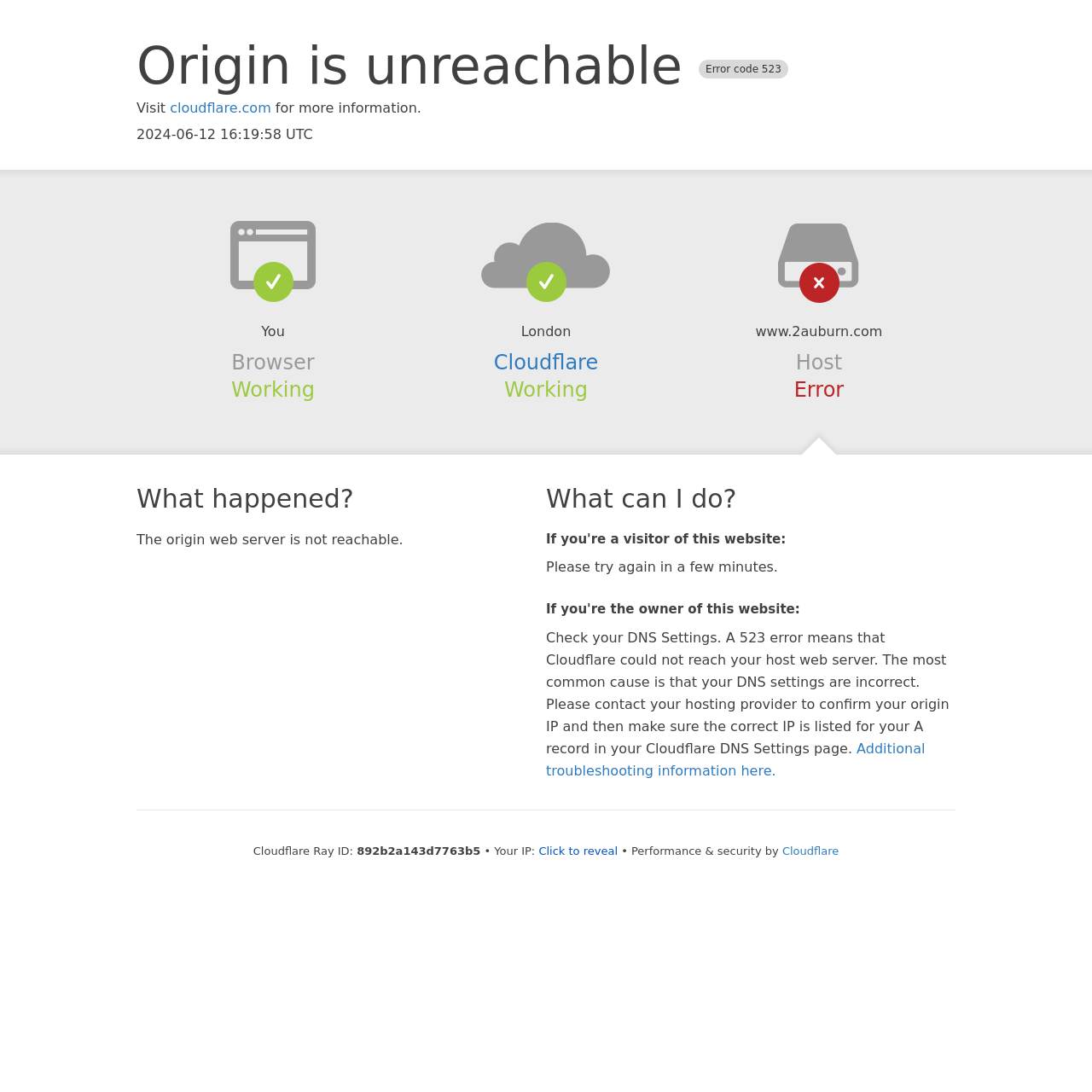Based on the element description Additional troubleshooting information here., identify the bounding box of the UI element in the given webpage screenshot. The coordinates should be in the format (top-left x, top-left y, bottom-right x, bottom-right y) and must be between 0 and 1.

[0.5, 0.678, 0.847, 0.713]